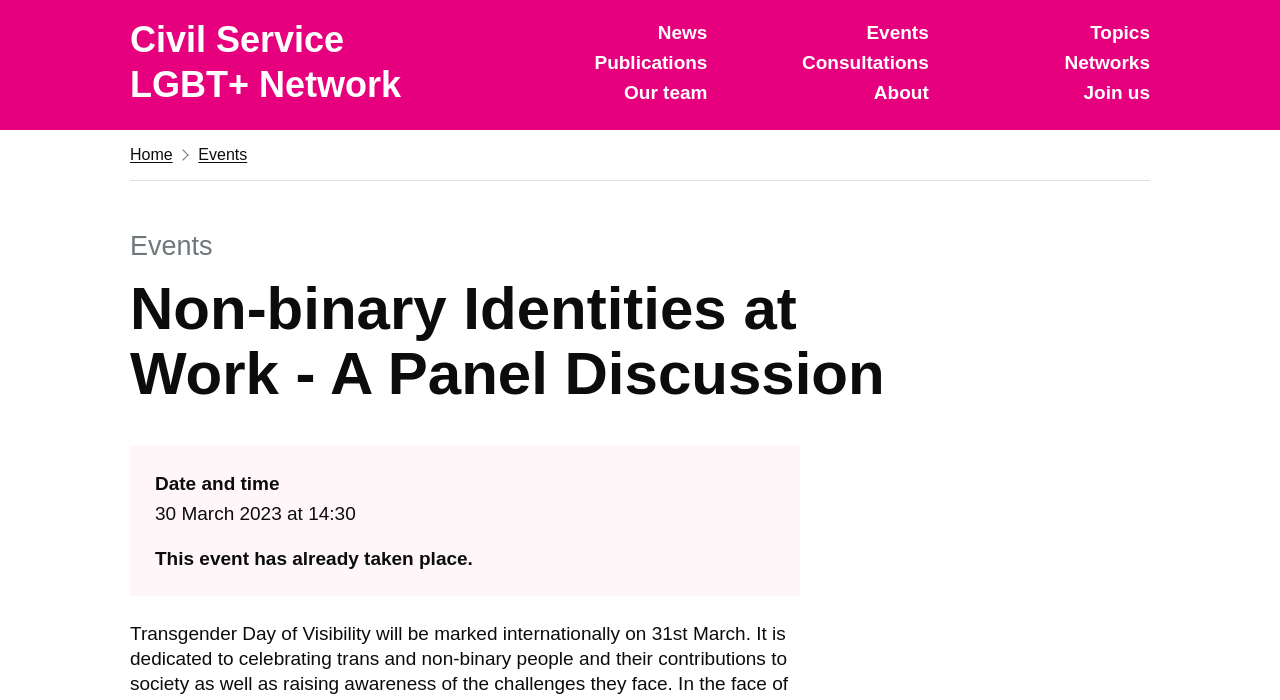Can you pinpoint the bounding box coordinates for the clickable element required for this instruction: "view events"? The coordinates should be four float numbers between 0 and 1, i.e., [left, top, right, bottom].

[0.155, 0.209, 0.193, 0.233]